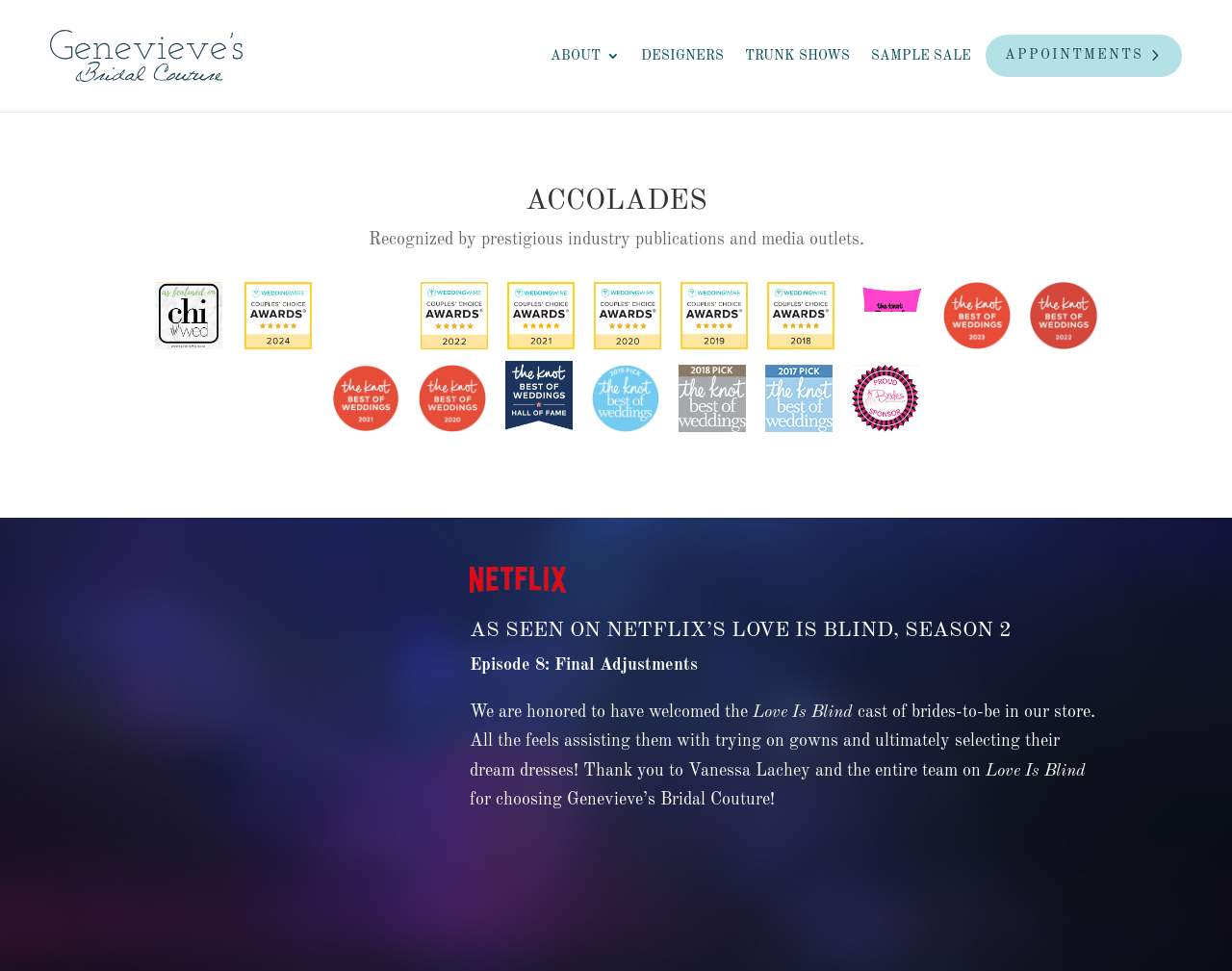Offer an extensive depiction of the webpage and its key elements.

The webpage is about Genevieve's Bridal Couture, a bridal shop that has been featured in various media outlets. At the top of the page, there are several links to different sections of the website, including "ABOUT", "DESIGNERS", "TRUNK SHOWS", "SAMPLE SALE", and "APPOINTMENTS".

Below the navigation links, there is a heading that reads "ACCOLADES", which is followed by a paragraph of text that mentions the shop's recognition by prestigious industry publications and media outlets.

Underneath the paragraph, there are several links to different media outlets, including Chi Thee Wed, Wedding Wire, and The Knot Best of Weddings. Each link is accompanied by an image, and they are arranged in a grid-like pattern.

To the right of the media outlet links, there is a large image that takes up most of the width of the page. Below the image, there is a heading that reads "AS SEEN ON NETFLIX’S LOVE IS BLIND, SEASON 2", which is followed by a few paragraphs of text that describe the shop's experience with the show. The text mentions that the shop was featured in Episode 8, and that they welcomed the cast of brides-to-be into their store.

There are also several images scattered throughout the page, including two large images at the bottom of the page. The overall layout of the page is clean and easy to navigate, with clear headings and concise text.